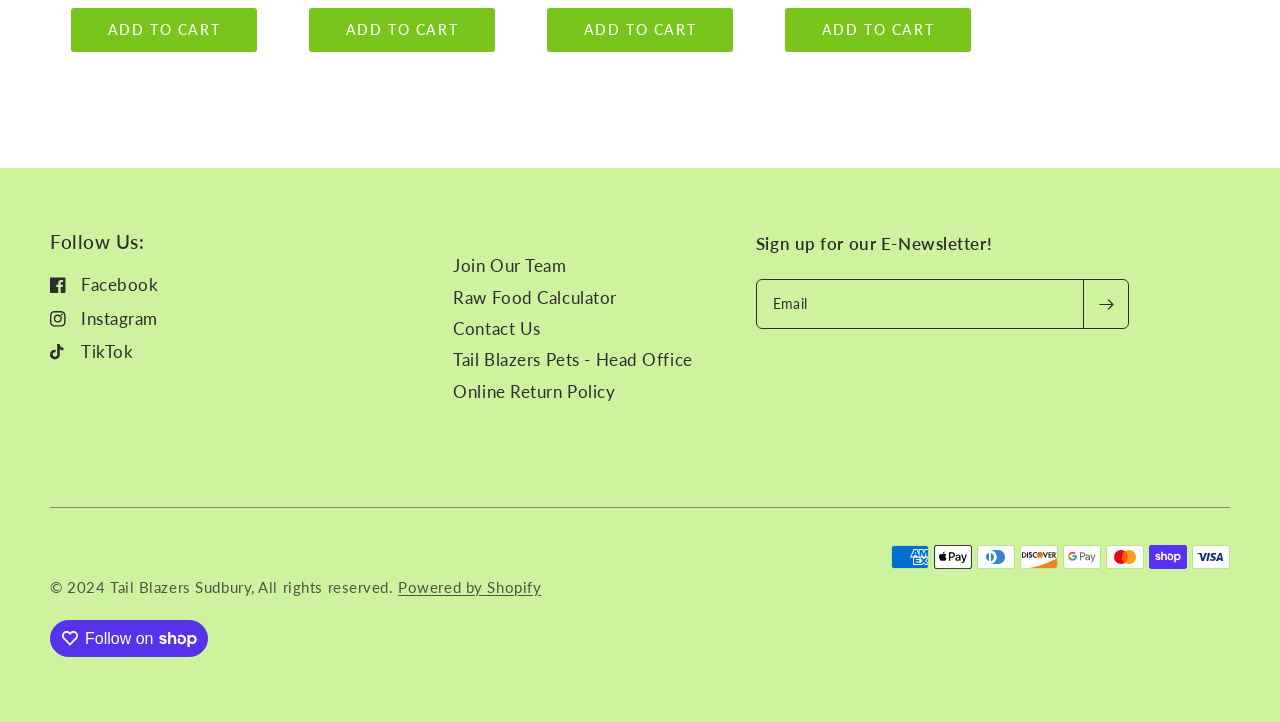Locate the bounding box coordinates of the area that needs to be clicked to fulfill the following instruction: "View payment options". The coordinates should be in the format of four float numbers between 0 and 1, namely [left, top, right, bottom].

[0.696, 0.755, 0.726, 0.788]